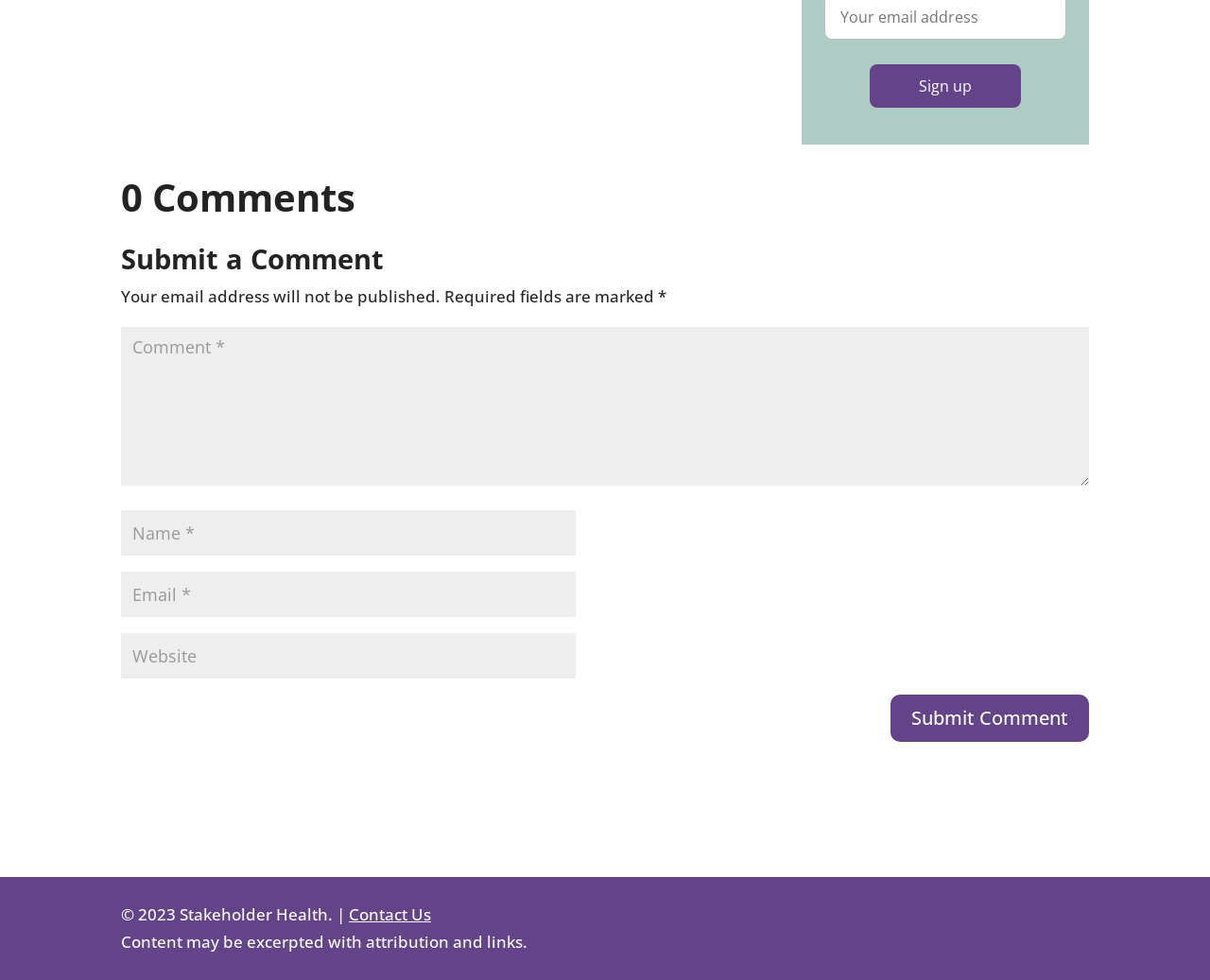Using the description "Contact Us", locate and provide the bounding box of the UI element.

[0.288, 0.922, 0.356, 0.944]